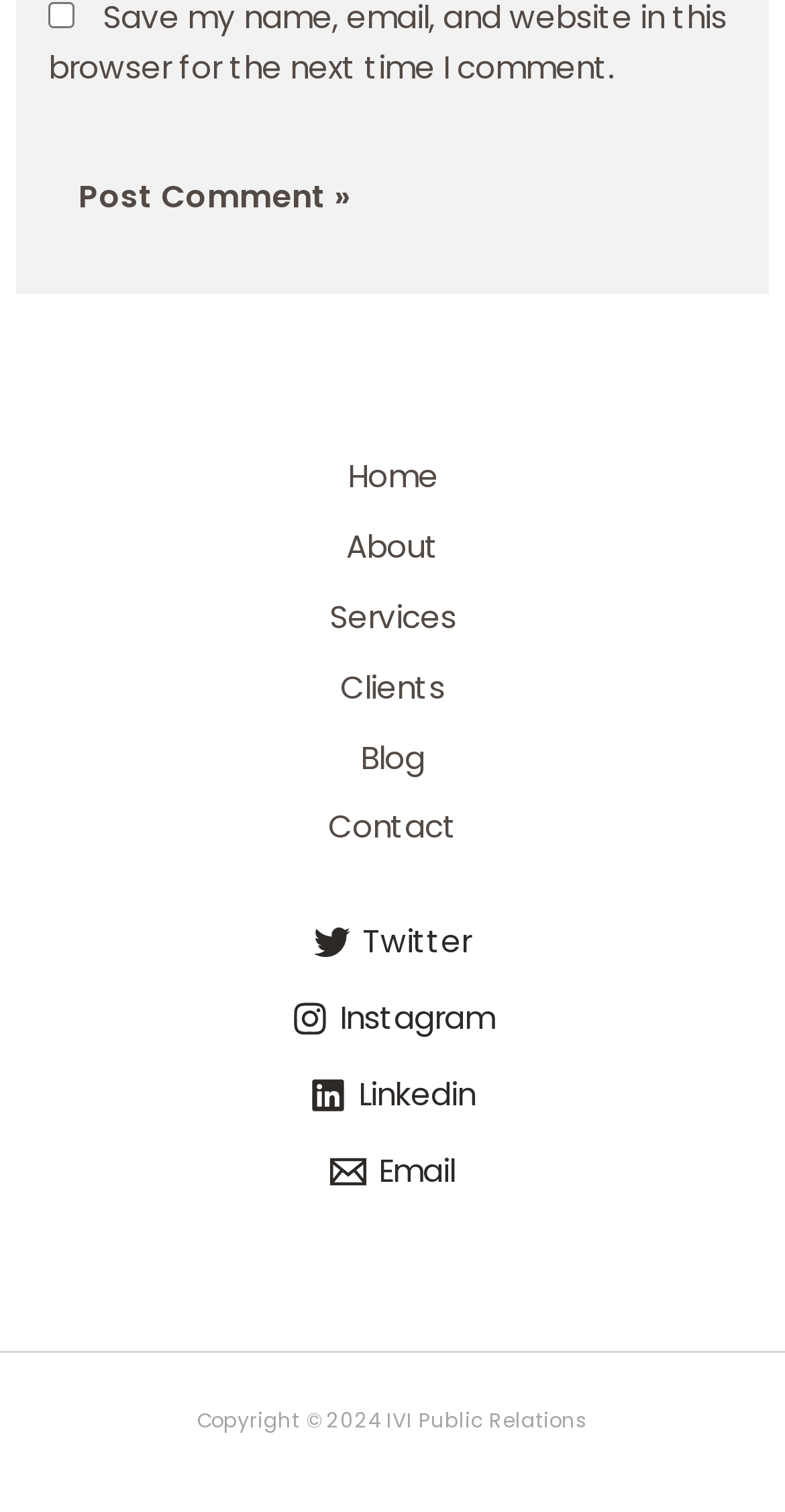How many social media links are present?
Identify the answer in the screenshot and reply with a single word or phrase.

4